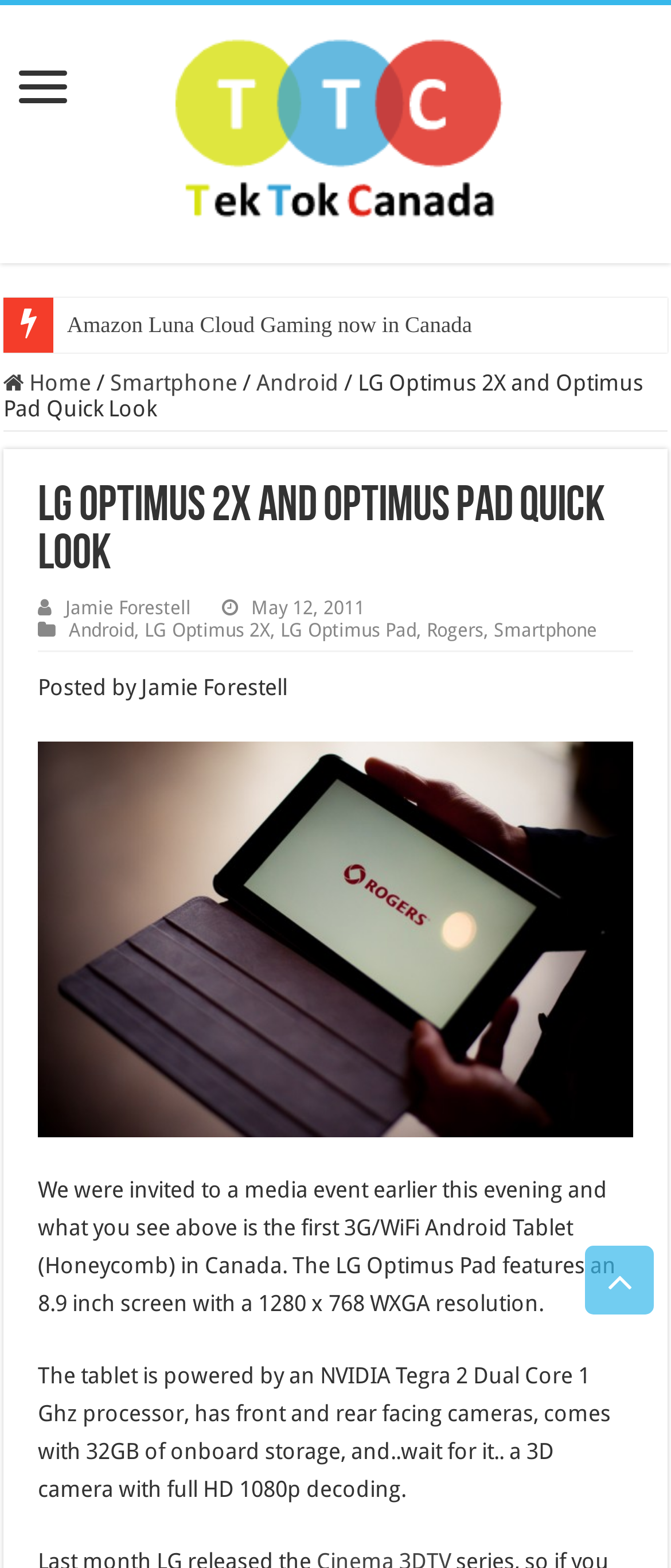Determine the coordinates of the bounding box that should be clicked to complete the instruction: "Click on the link to go to the homepage". The coordinates should be represented by four float numbers between 0 and 1: [left, top, right, bottom].

[0.005, 0.236, 0.136, 0.252]